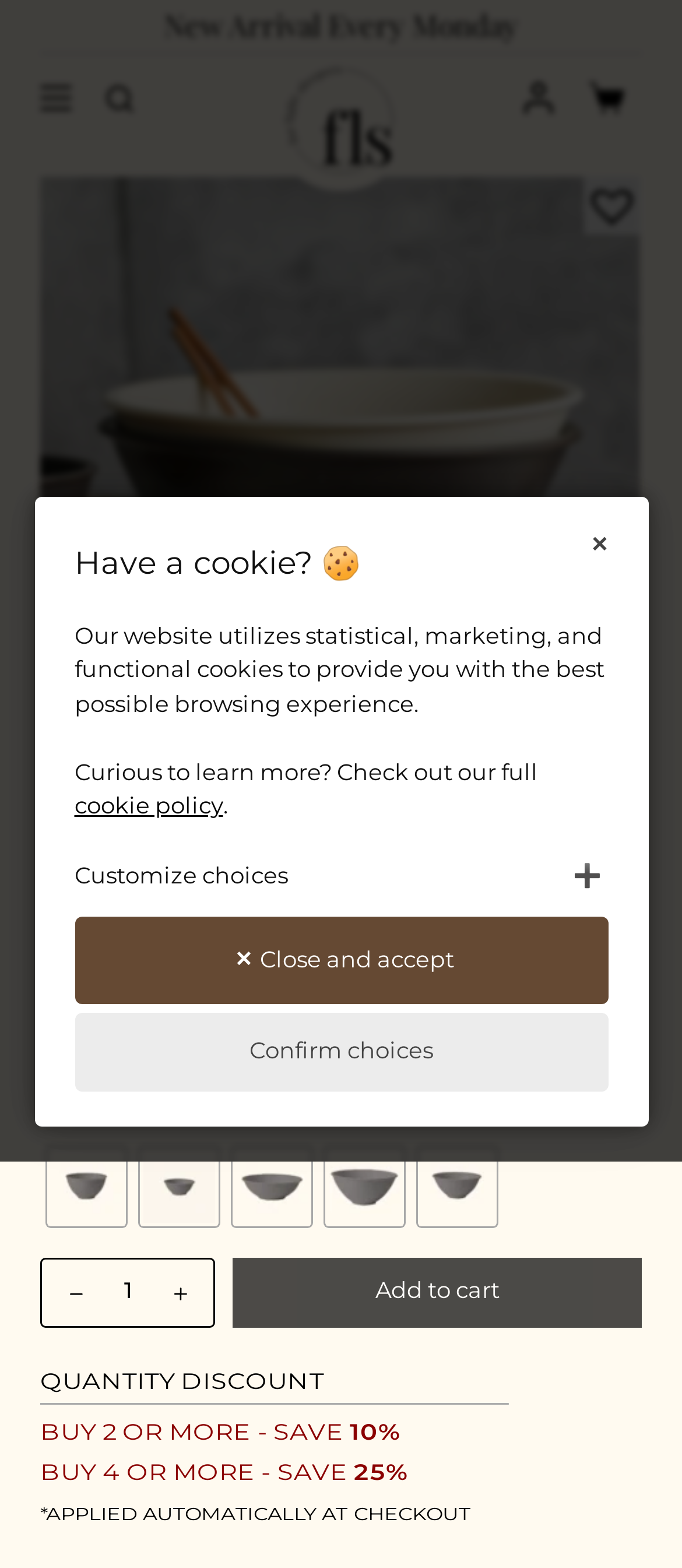Identify the bounding box for the described UI element: "cookie policy".

[0.109, 0.508, 0.327, 0.522]